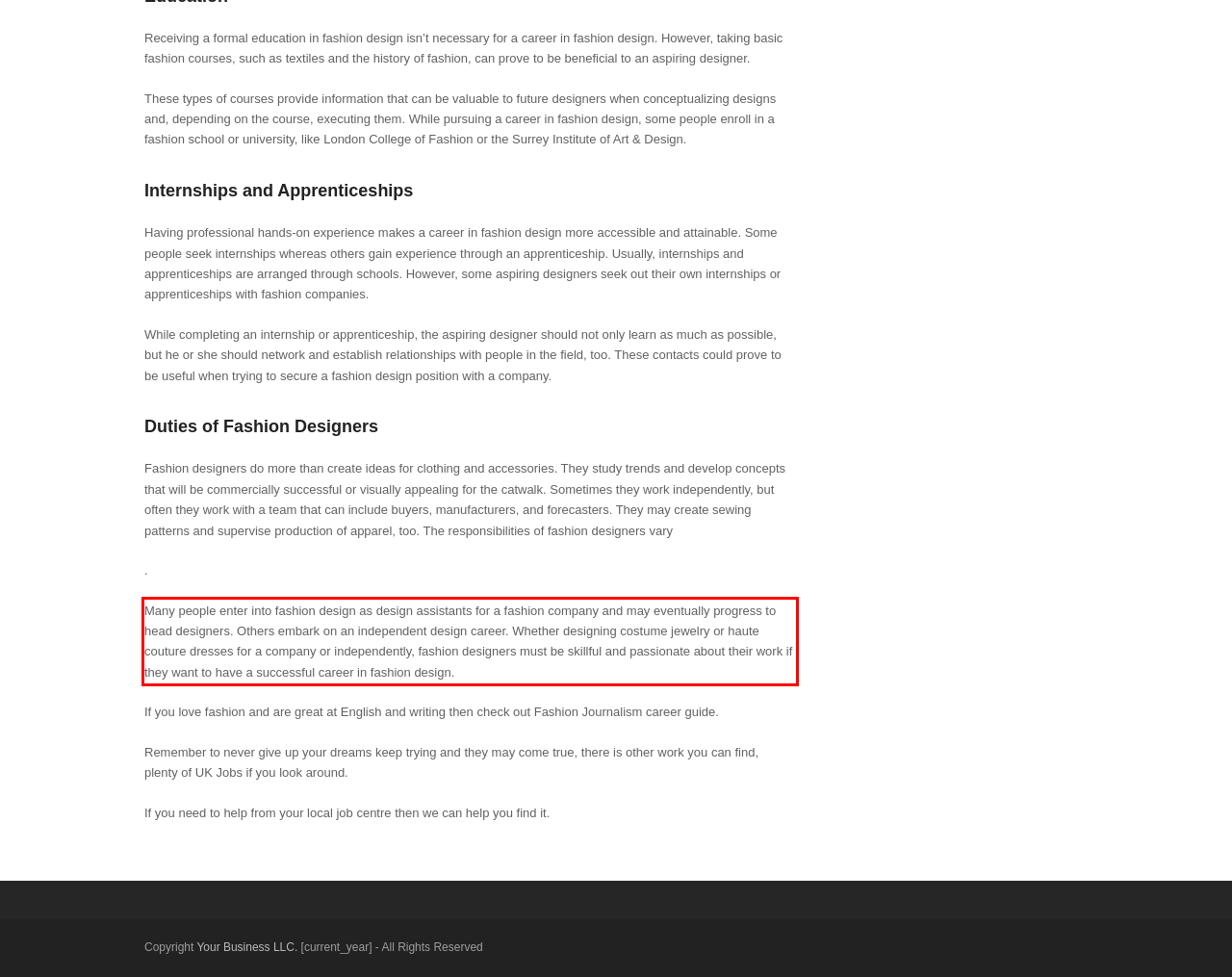In the screenshot of the webpage, find the red bounding box and perform OCR to obtain the text content restricted within this red bounding box.

Many people enter into fashion design as design assistants for a fashion company and may eventually progress to head designers. Others embark on an independent design career. Whether designing costume jewelry or haute couture dresses for a company or independently, fashion designers must be skillful and passionate about their work if they want to have a successful career in fashion design.